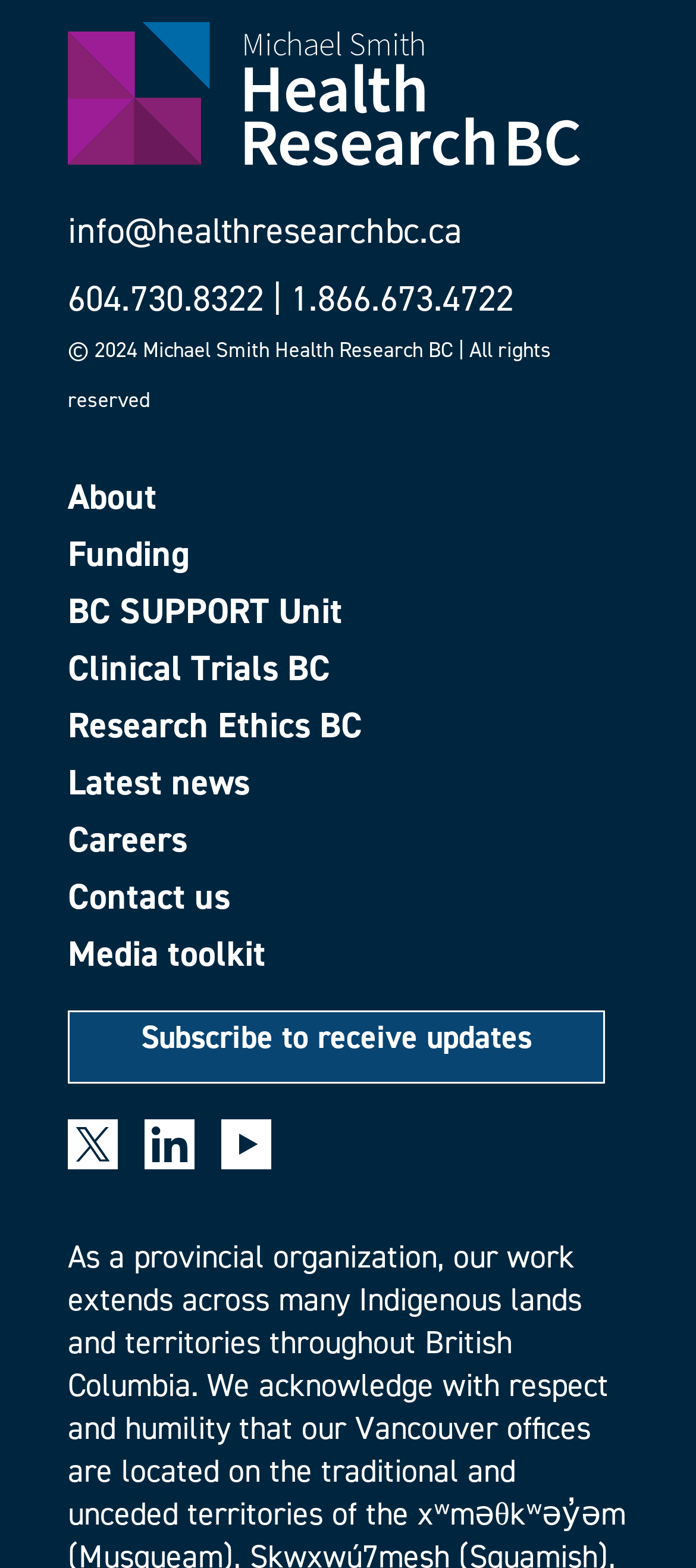Please identify the bounding box coordinates of the element's region that should be clicked to execute the following instruction: "Click on Subscribe to receive updates". The bounding box coordinates must be four float numbers between 0 and 1, i.e., [left, top, right, bottom].

[0.203, 0.648, 0.764, 0.675]